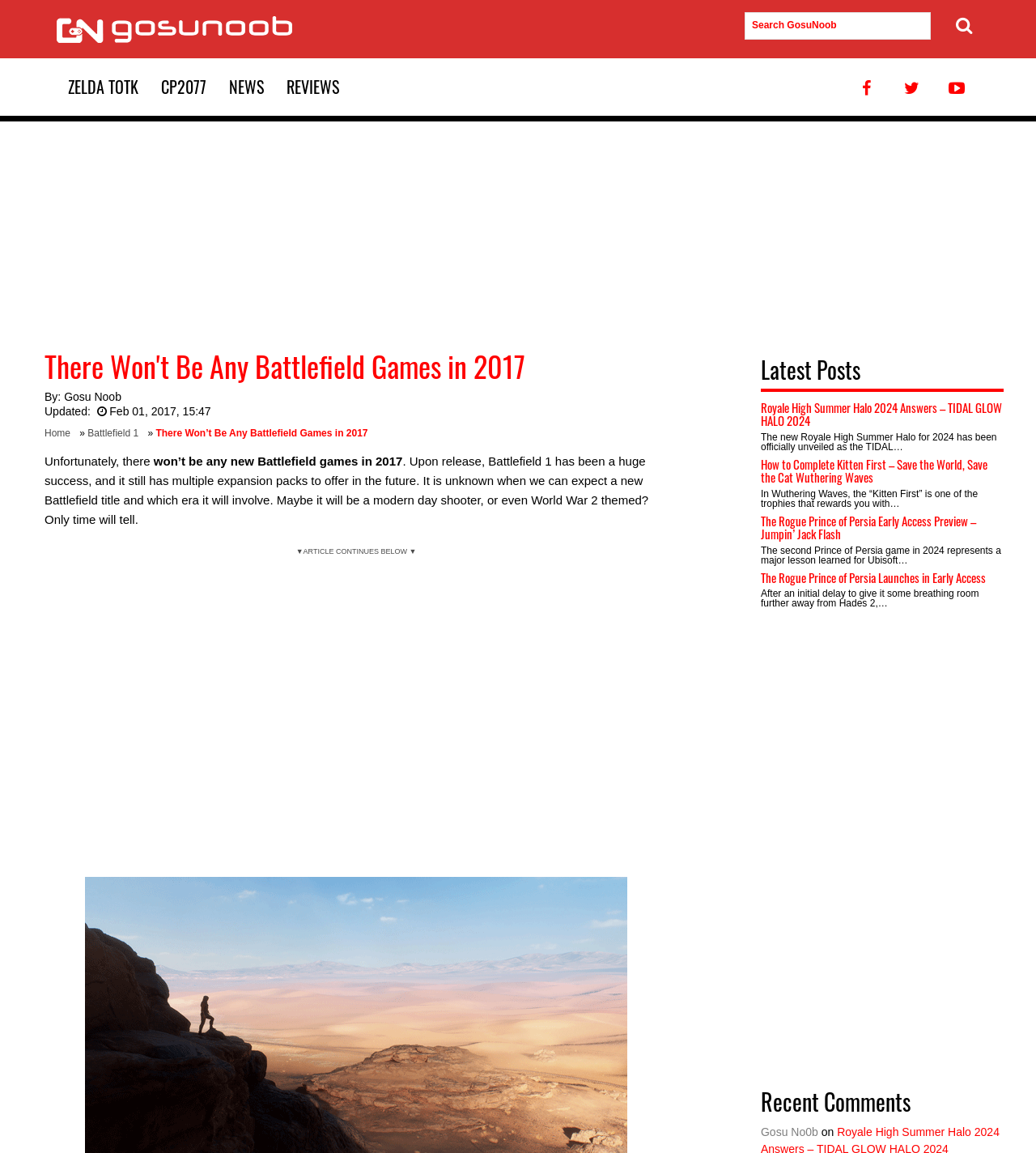Provide a one-word or one-phrase answer to the question:
What is the date of the main article?

Feb 01, 2017